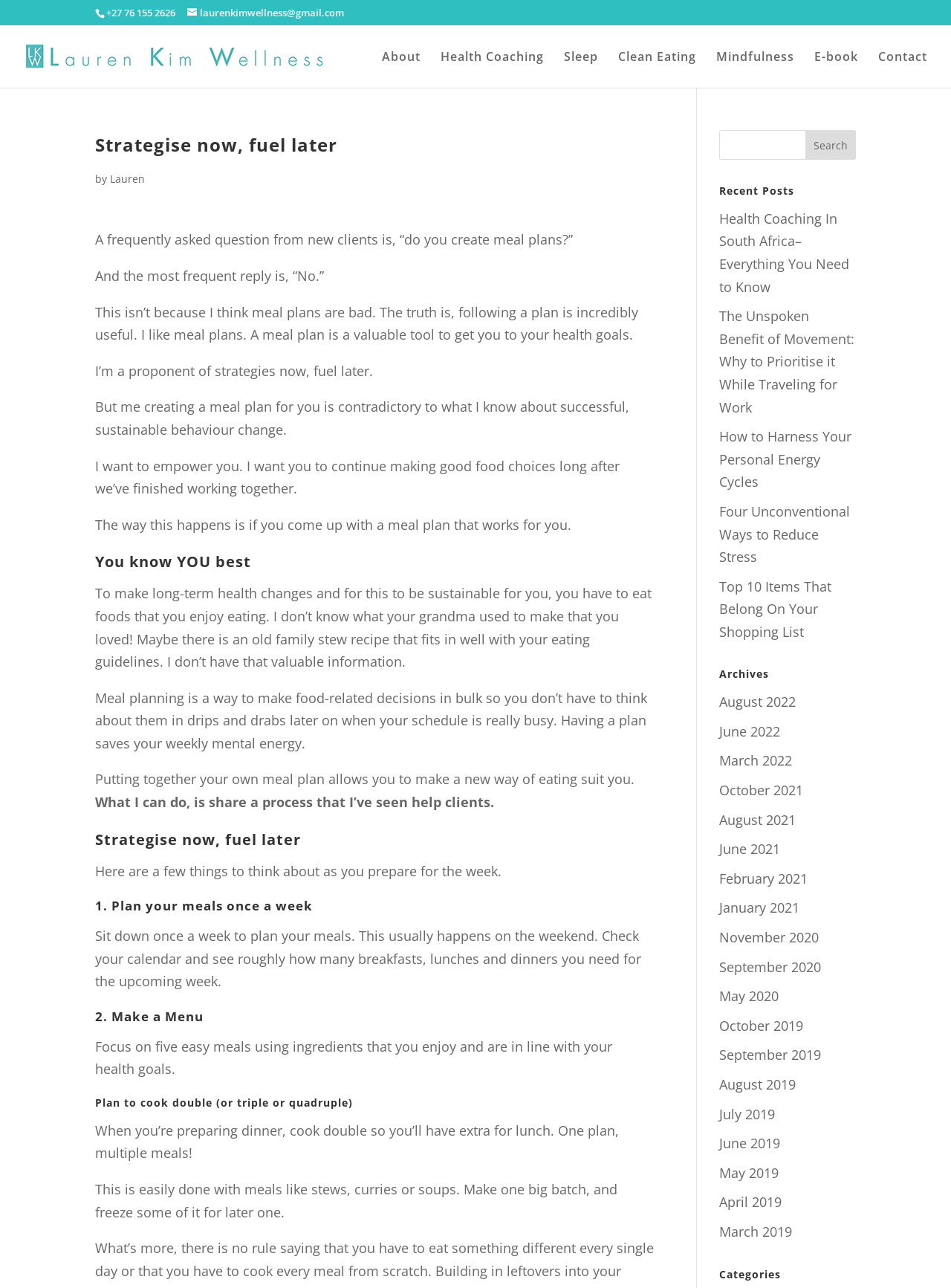Determine the bounding box coordinates for the area that should be clicked to carry out the following instruction: "Visit Facebook page".

None